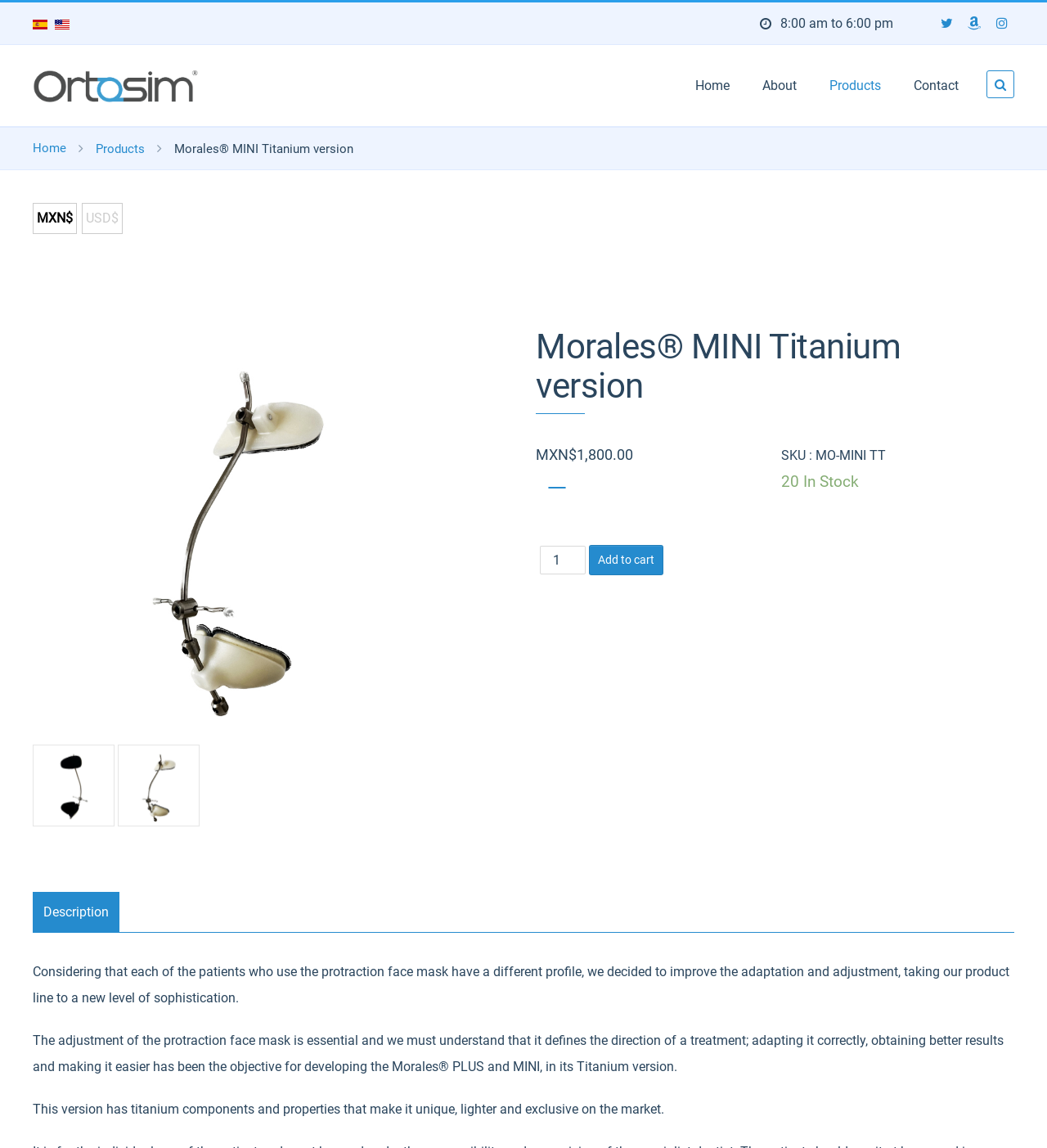What is the price of the product?
Could you answer the question in a detailed manner, providing as much information as possible?

I found the price of the product by looking at the StaticText element with the text 'MXN$1,800.00' which is located below the product name and description.